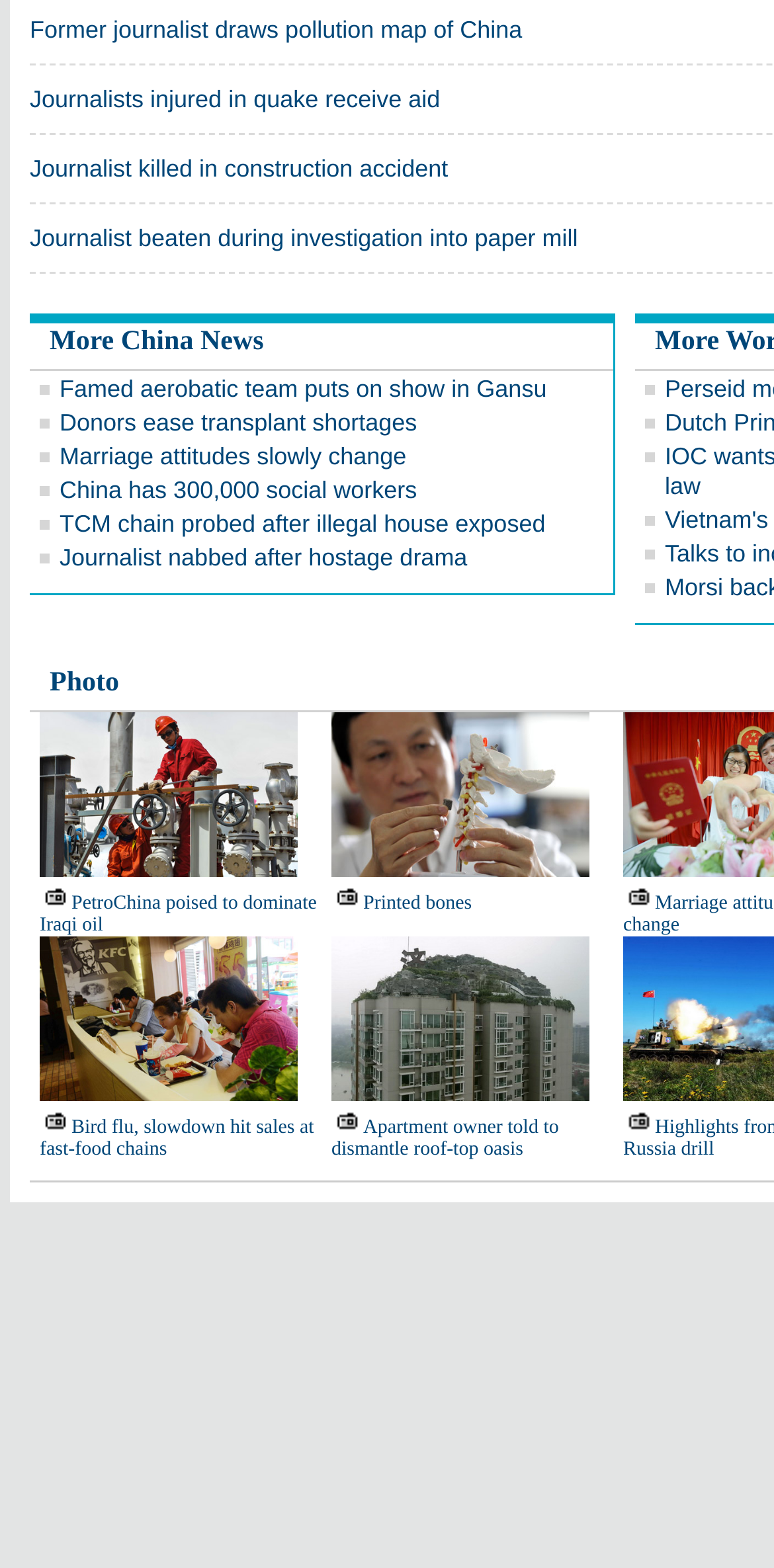What is the topic of the image at the bottom left?
Respond to the question with a single word or phrase according to the image.

Printed bones